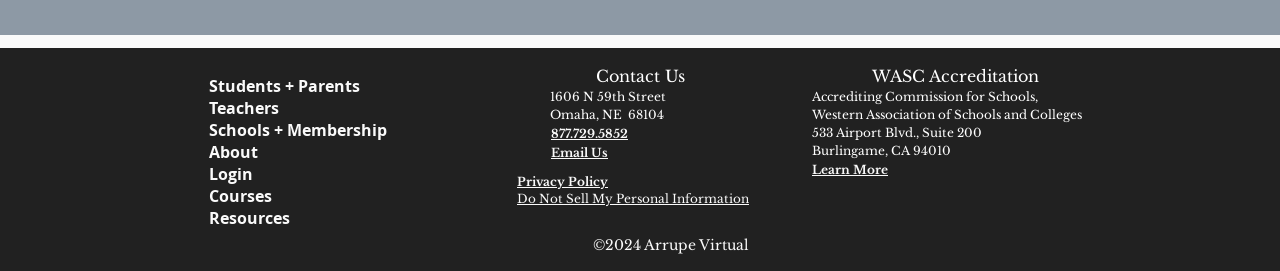Respond with a single word or phrase to the following question: What is the phone number to contact the organization?

877.729.5852